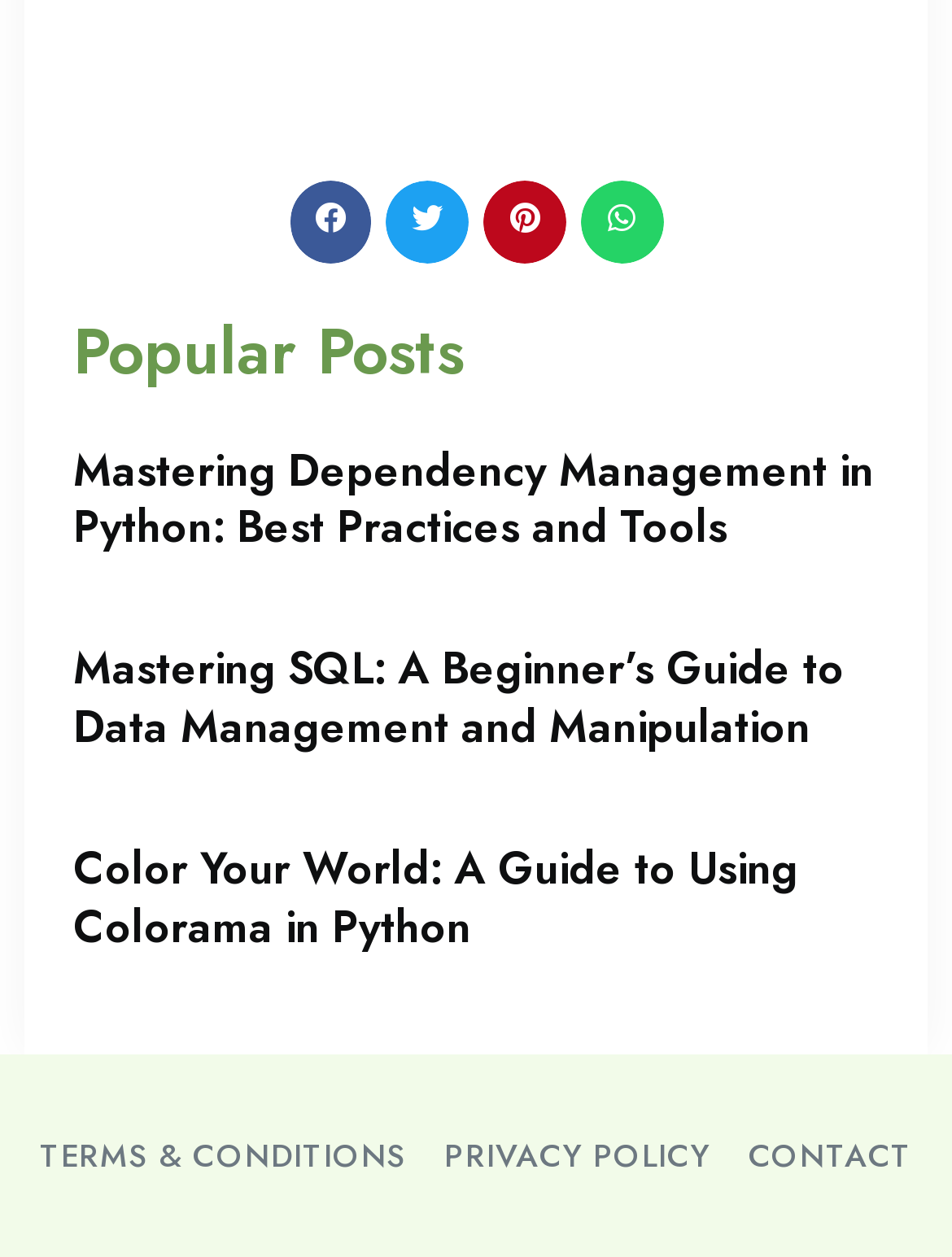Find the bounding box coordinates of the clickable element required to execute the following instruction: "Contact us". Provide the coordinates as four float numbers between 0 and 1, i.e., [left, top, right, bottom].

[0.786, 0.897, 0.958, 0.943]